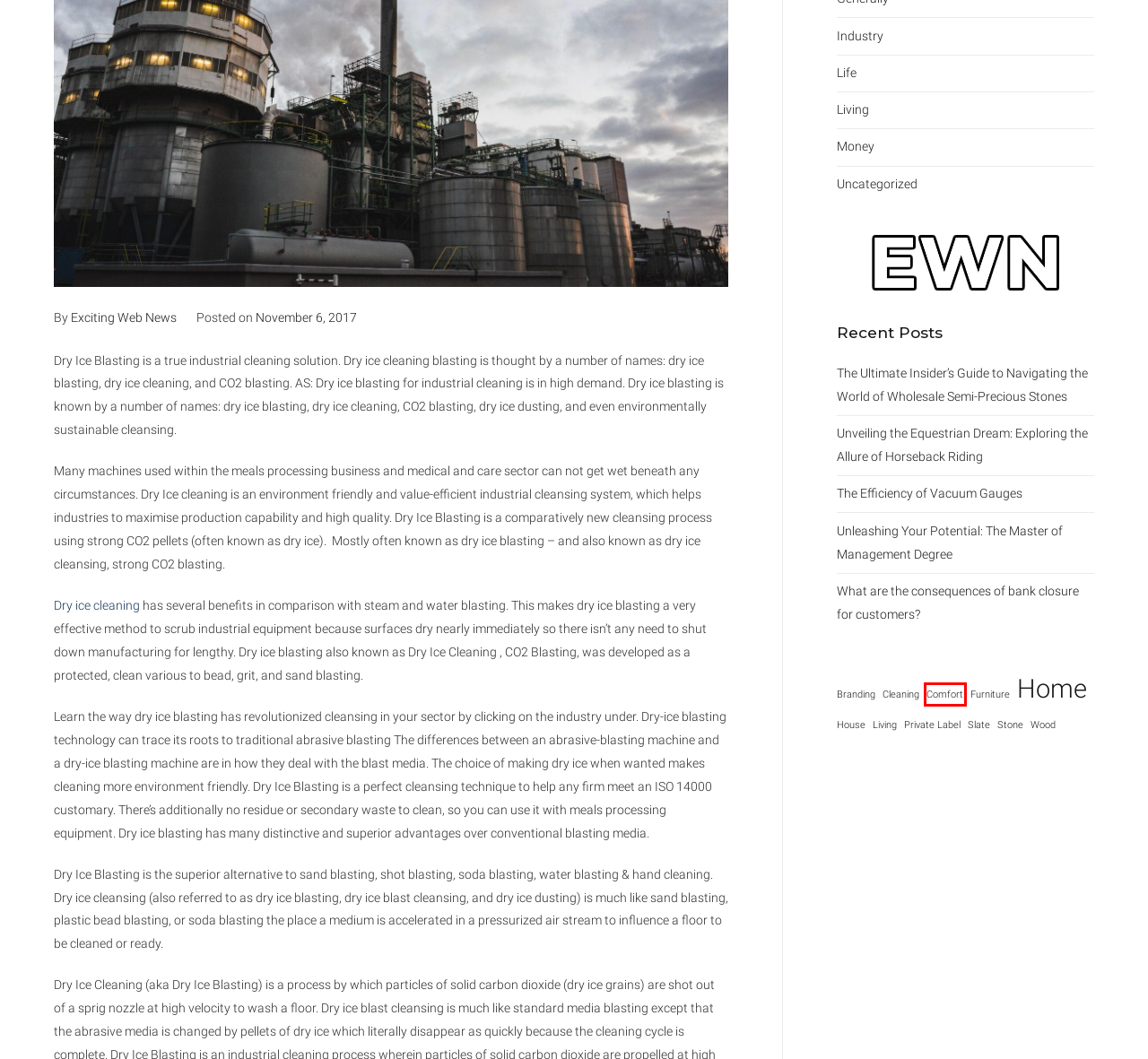You have a screenshot showing a webpage with a red bounding box highlighting an element. Choose the webpage description that best fits the new webpage after clicking the highlighted element. The descriptions are:
A. Branding Archives » Exciting web news
B. Dry ice cleaning by experienced experts
C. Wood Archives » Exciting web news
D. Unveiling the Equestrian Dream: Exploring the Allure of Horseback Riding » Exciting web news
E. Private Label Archives » Exciting web news
F. Home Archives » Exciting web news
G. Cleaning Archives » Exciting web news
H. Comfort Archives » Exciting web news

H